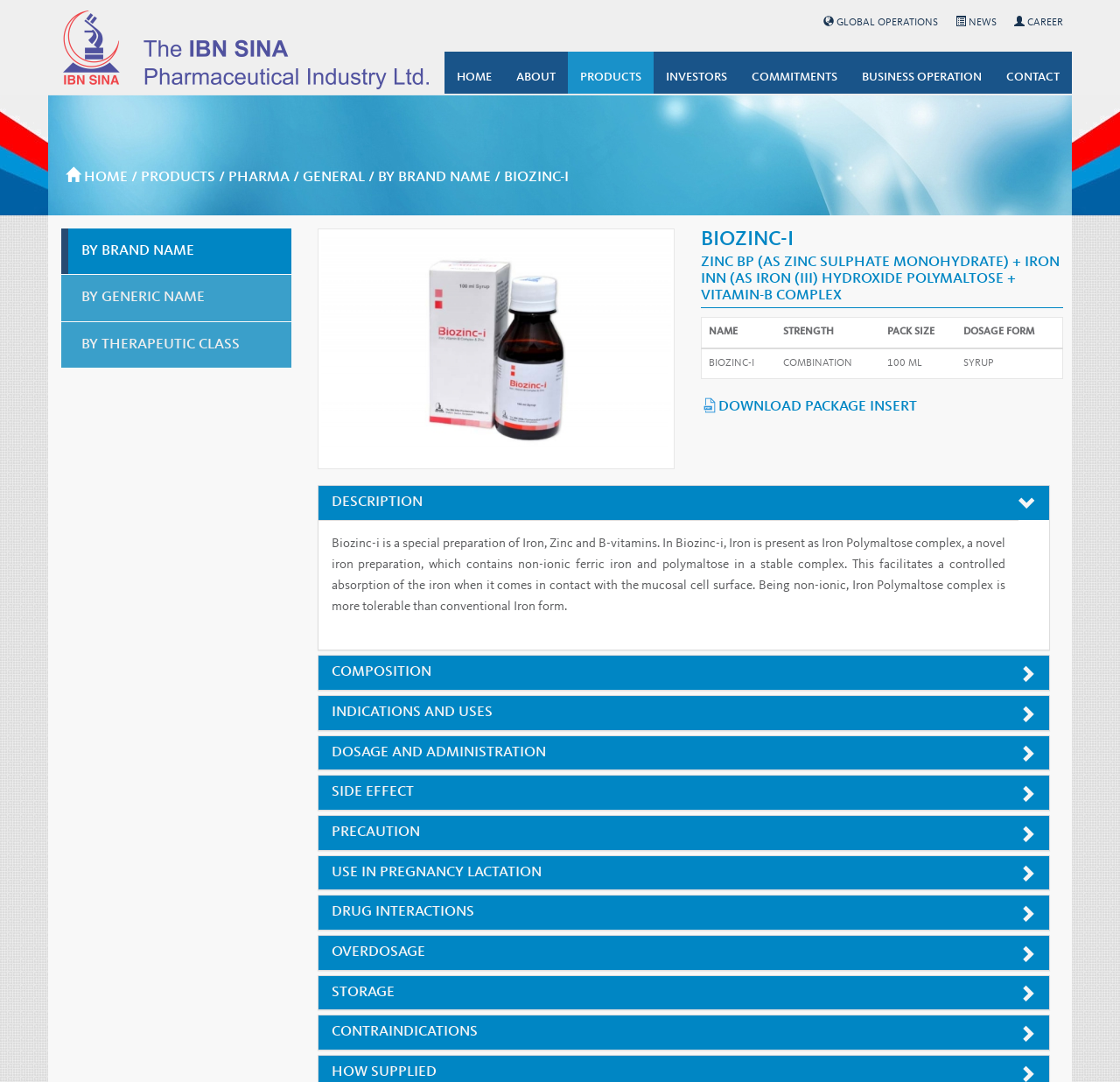What is the dosage form of Biozinc-i?
Look at the image and respond with a one-word or short phrase answer.

Syrup